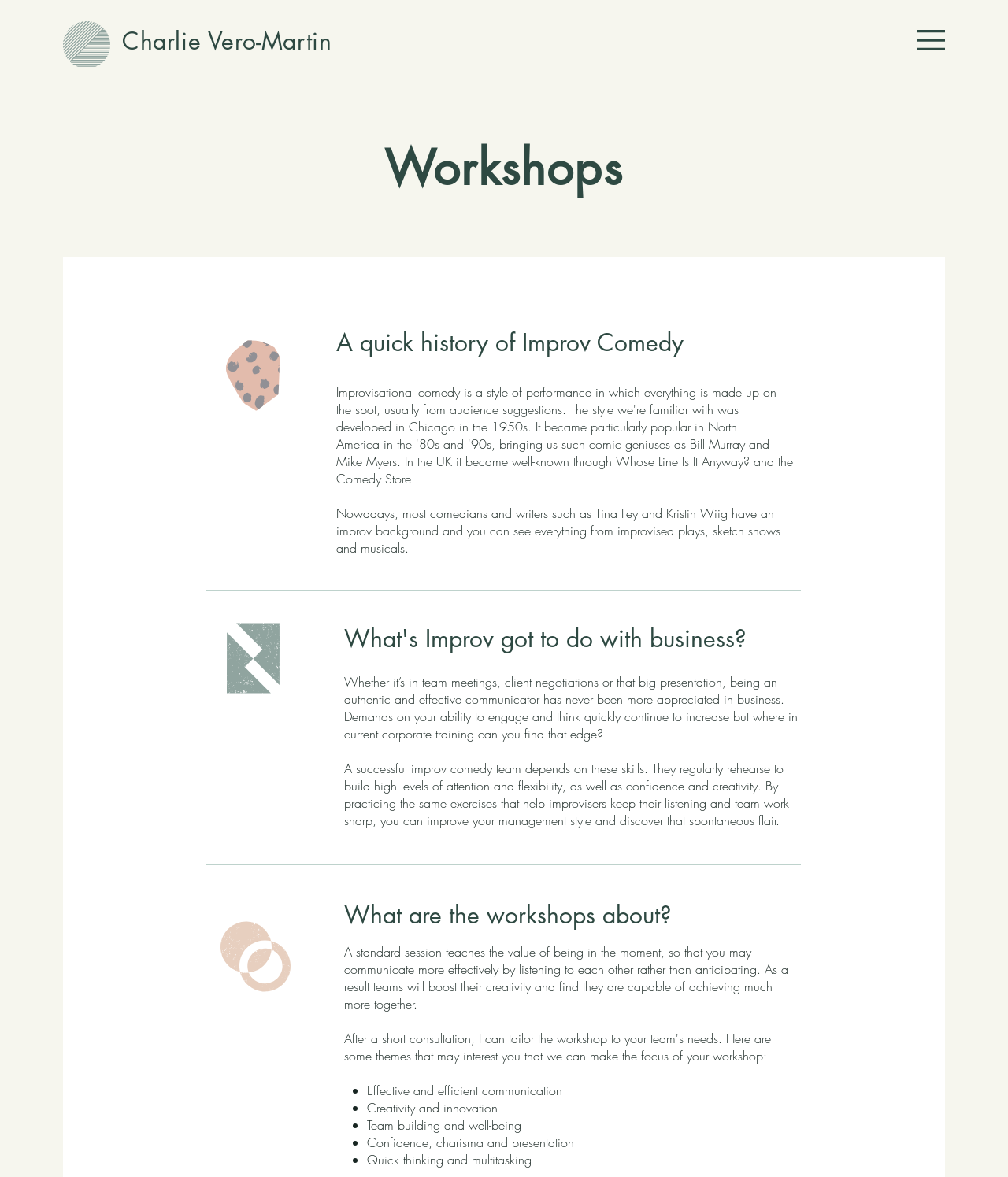Please provide a comprehensive response to the question based on the details in the image: What is the topic of the workshops mentioned on the webpage?

I found the answer by analyzing the text content of the webpage, specifically the section that talks about 'What are the workshops about?' and 'A quick history of Improv Comedy'.